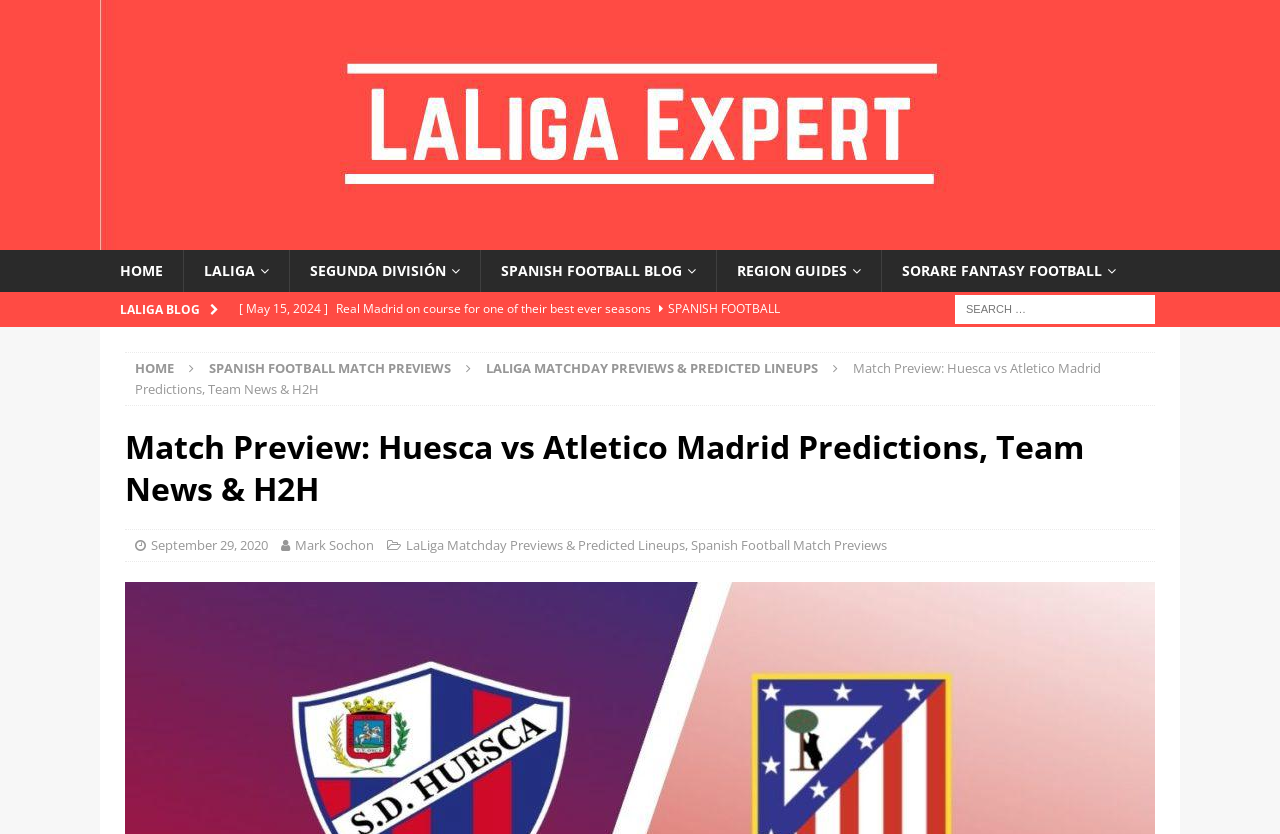Please find the bounding box coordinates of the clickable region needed to complete the following instruction: "View Spanish Football Match Previews". The bounding box coordinates must consist of four float numbers between 0 and 1, i.e., [left, top, right, bottom].

[0.54, 0.643, 0.693, 0.664]